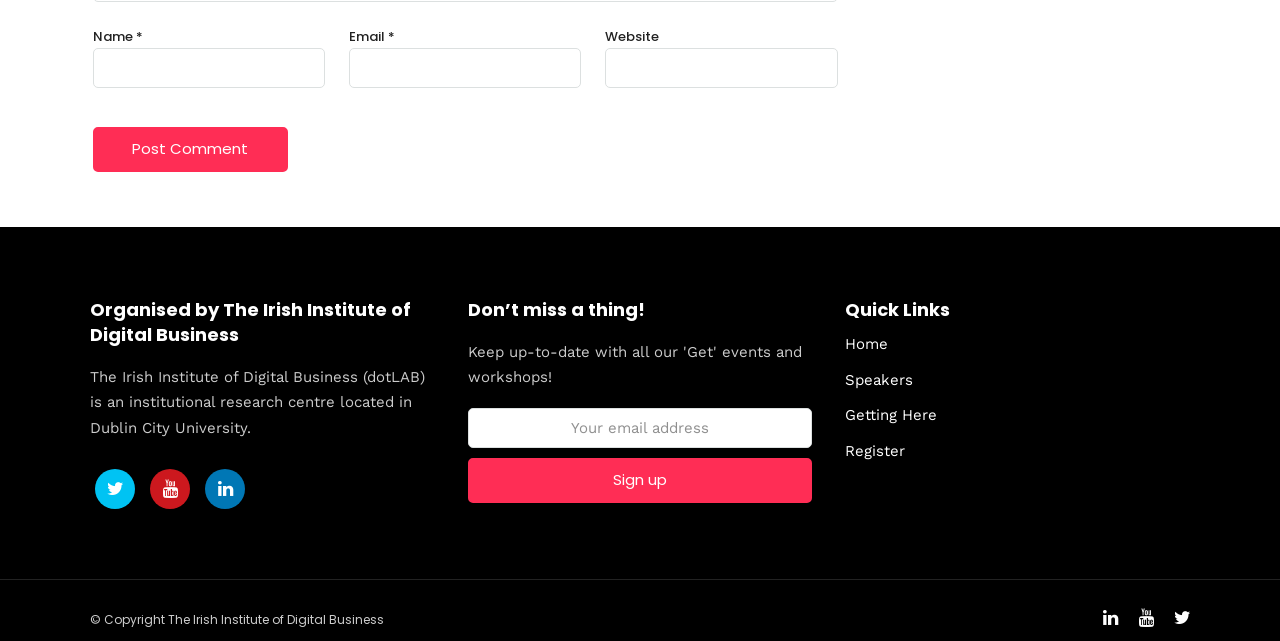Please respond to the question with a concise word or phrase:
How many textboxes are there?

3